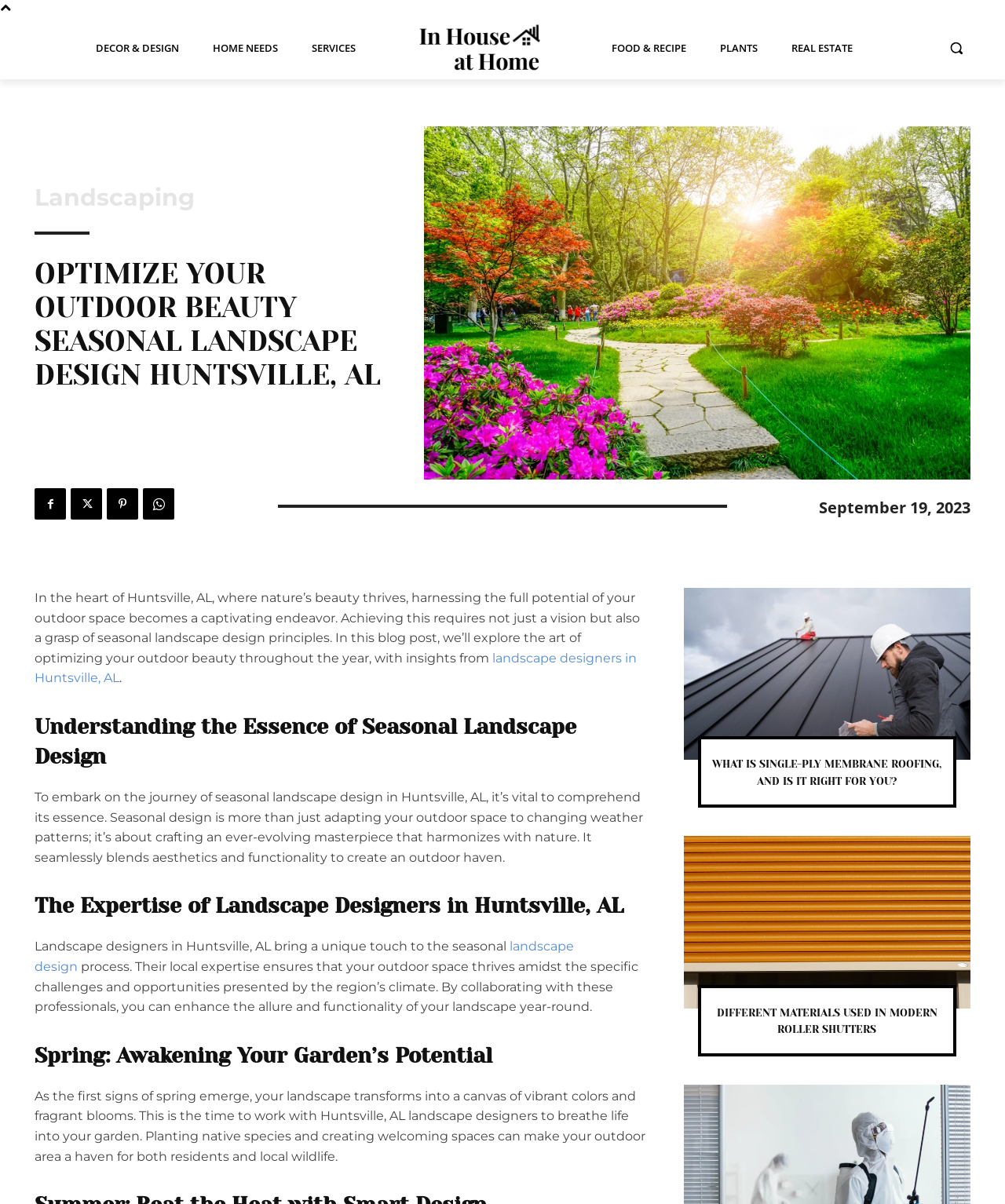What is the purpose of seasonal landscape design?
Answer the question based on the image using a single word or a brief phrase.

To harmonize with nature